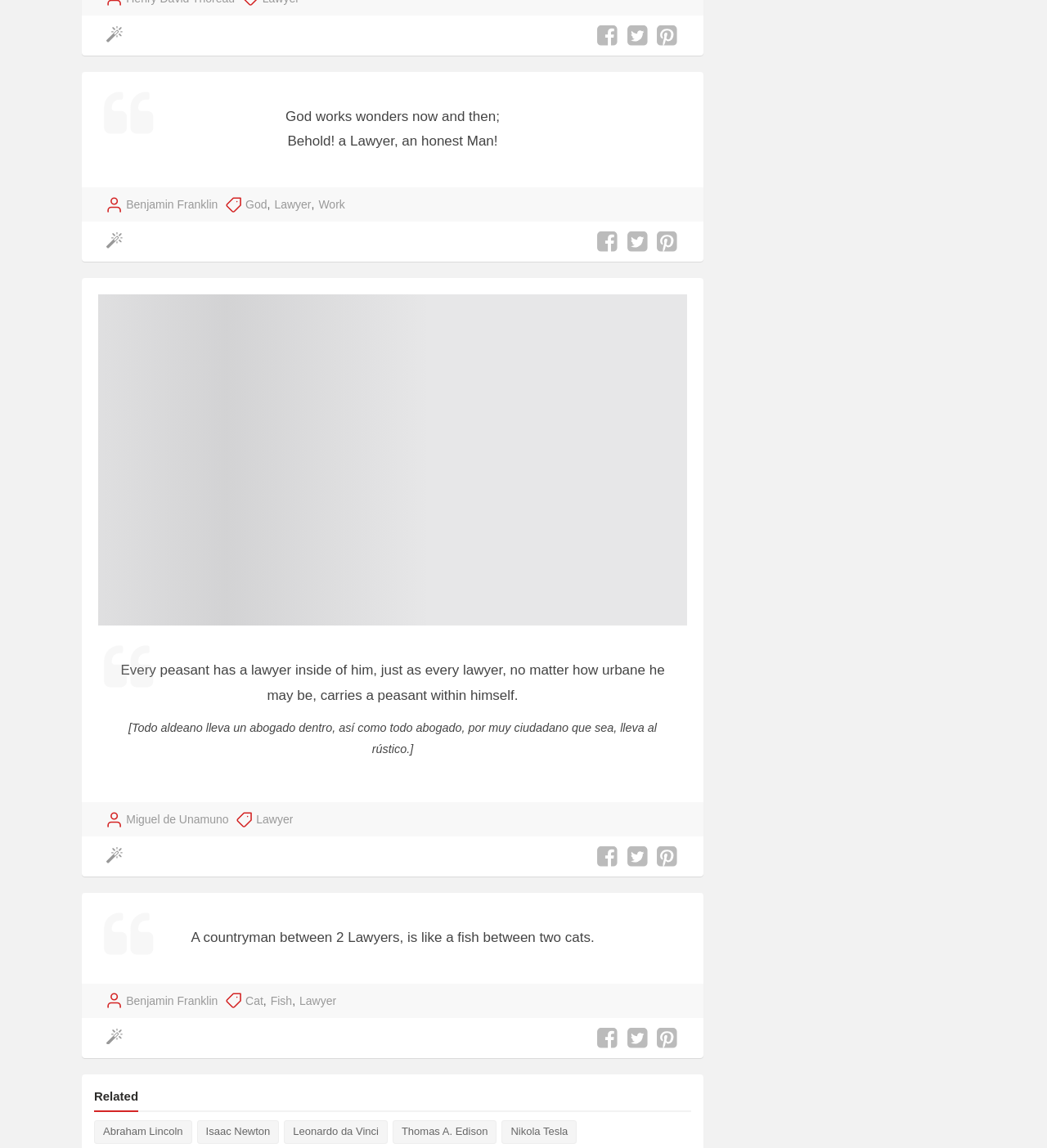Locate the bounding box of the UI element described by: "Thomas A. Edison" in the given webpage screenshot.

[0.375, 0.976, 0.475, 0.996]